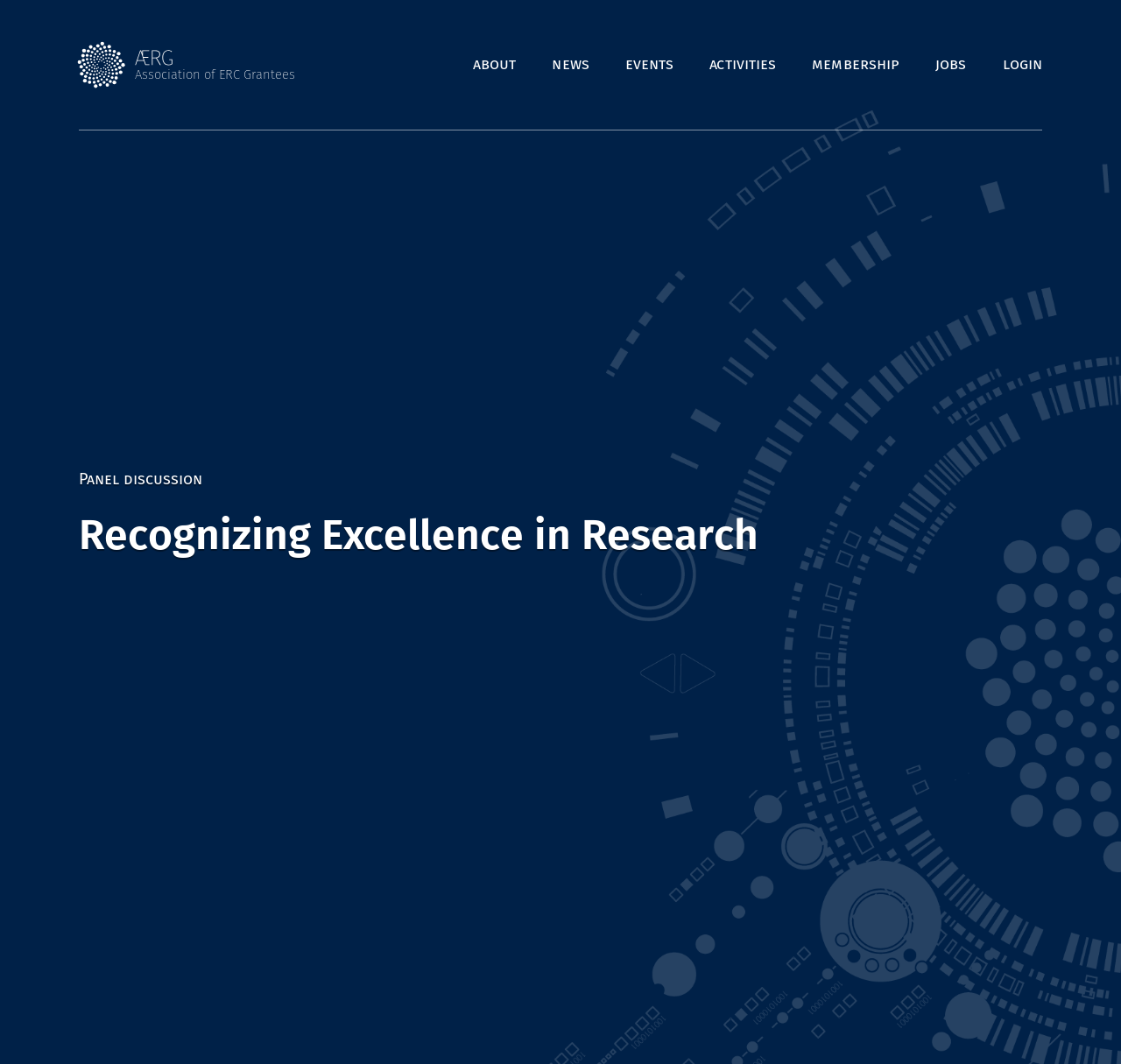What is the name of the organization?
From the screenshot, supply a one-word or short-phrase answer.

Association of ERC Grantees